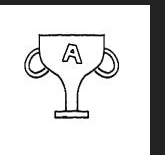What is the theme of the trophy?
Look at the image and construct a detailed response to the question.

The caption states that the letter 'A' on the front of the trophy suggests a theme of achievement or excellence, implying that the trophy is awarded for outstanding performance or accomplishment.